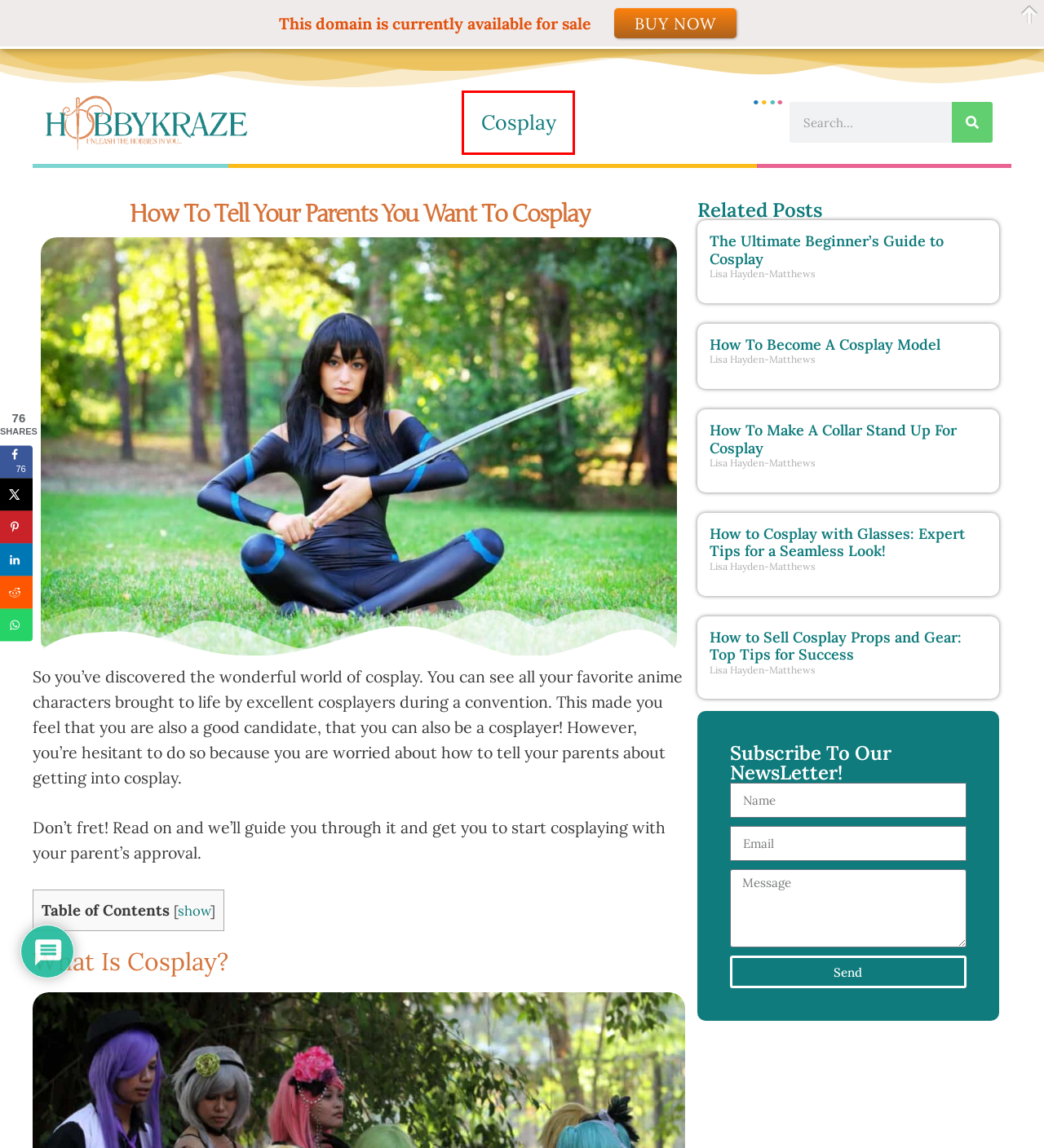Given a screenshot of a webpage with a red bounding box around an element, choose the most appropriate webpage description for the new page displayed after clicking the element within the bounding box. Here are the candidates:
A. How To Make A Collar Stand Up For Cosplay | HobbyKraze
B. How To Sell Cosplay Props And Gear: Top Tips For Success | HobbyKraze
C. How To Cosplay With Glasses: Expert Tips For A Seamless Look! | HobbyKraze
D. Lisa Hayden-Matthews | HobbyKraze
E. How To Become A Cosplay Model | HobbyKraze
F. Proudly Cruelty-Free, Vegan, Sustainable & Conscious - EarthlyChirp
G. Cosplay | HobbyKraze
H. The Ultimate Beginner’s Guide To Cosplay | HobbyKraze

G